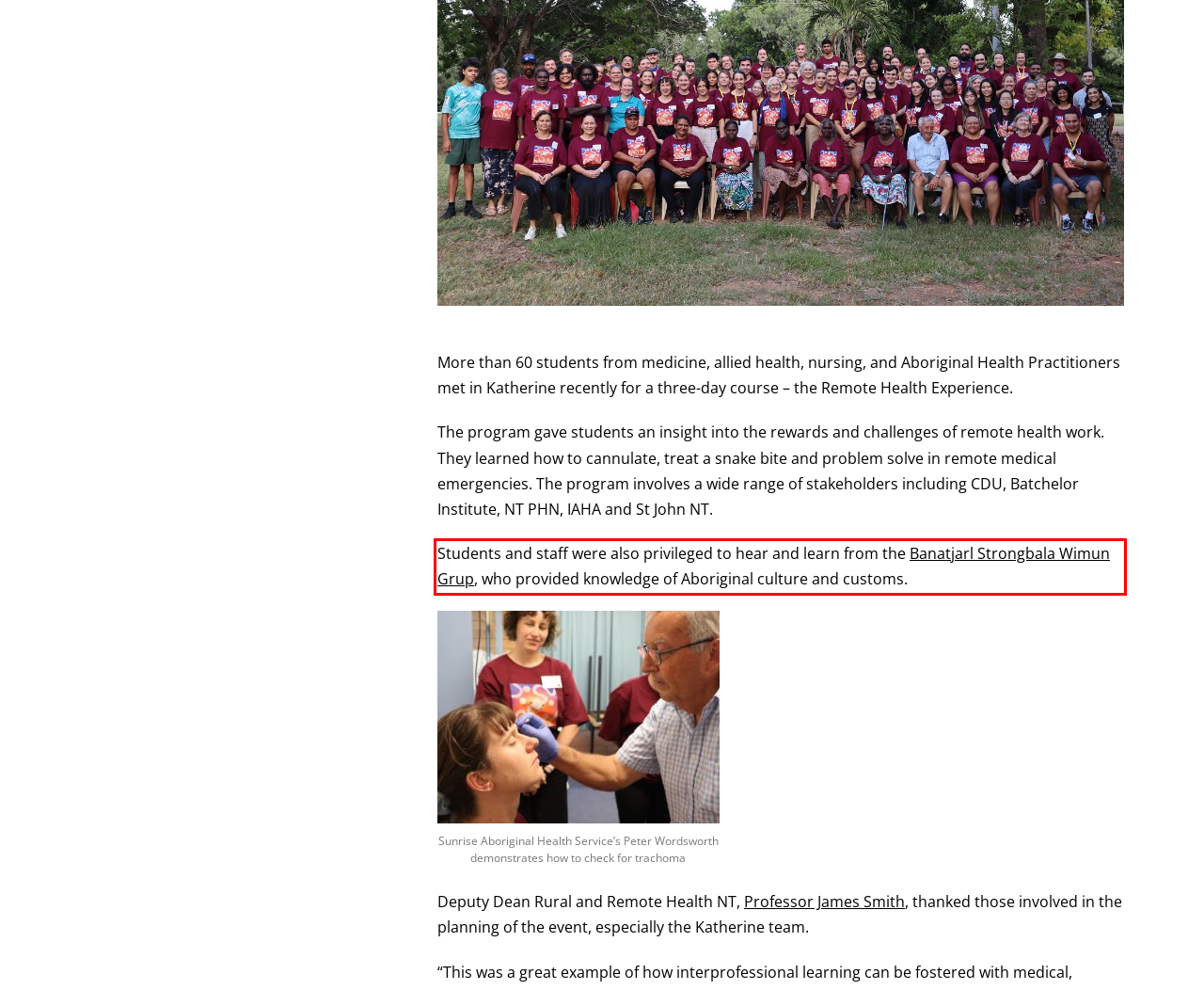In the given screenshot, locate the red bounding box and extract the text content from within it.

Students and staff were also privileged to hear and learn from the Banatjarl Strongbala Wimun Grup, who provided knowledge of Aboriginal culture and customs.